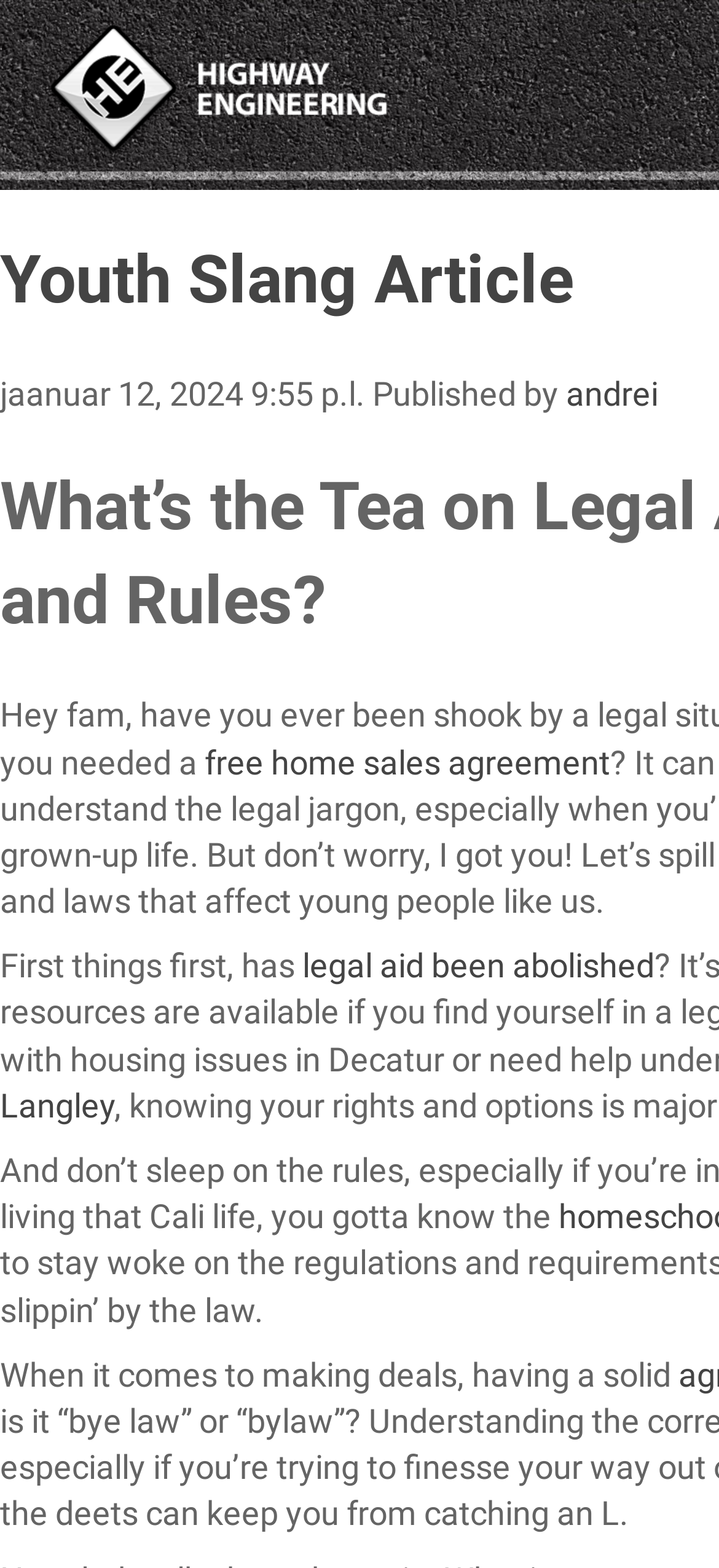Please find and generate the text of the main header of the webpage.

Youth Slang Article